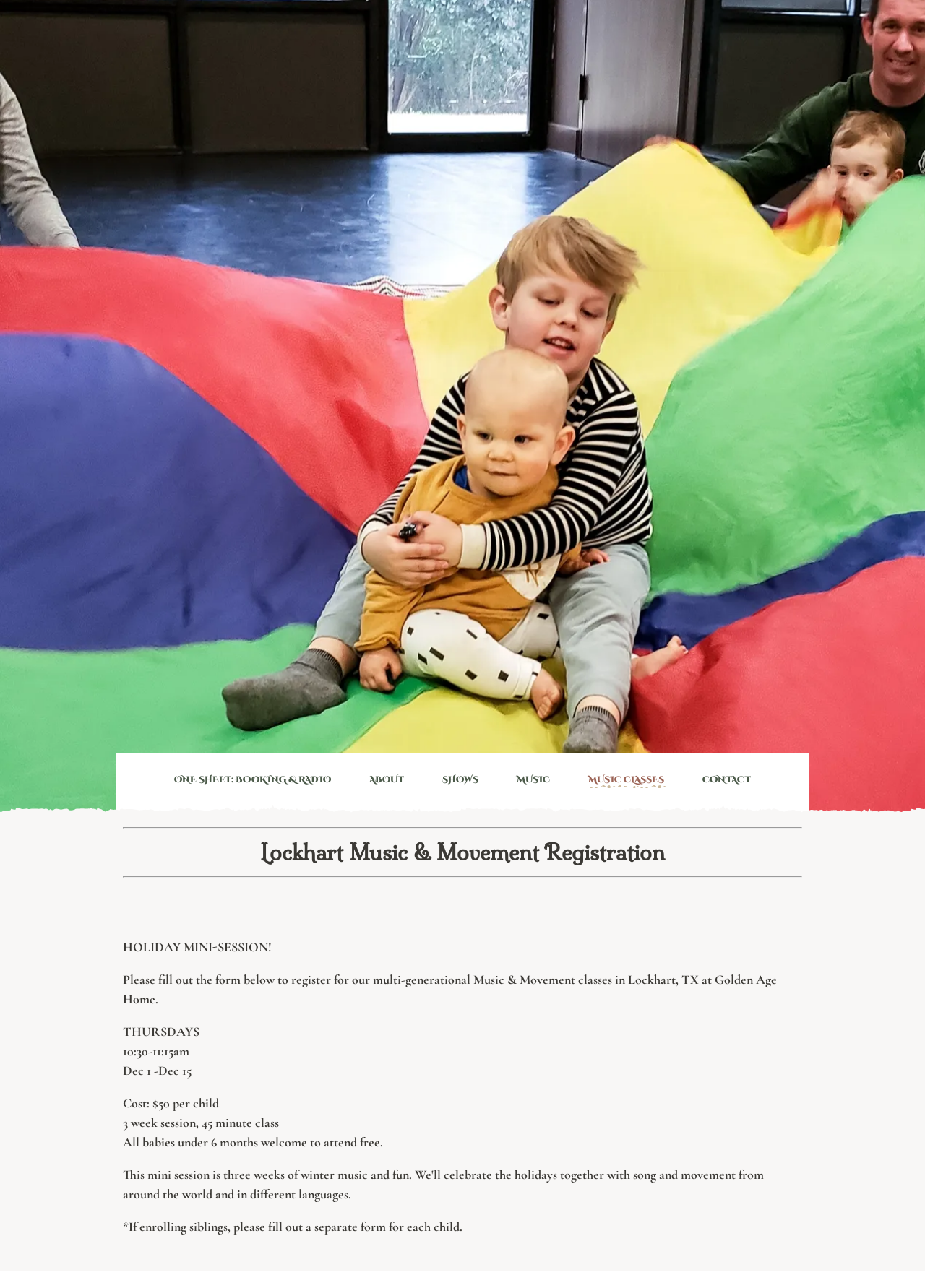What is the cost of the 3-week session?
Using the image as a reference, give a one-word or short phrase answer.

$50 per child